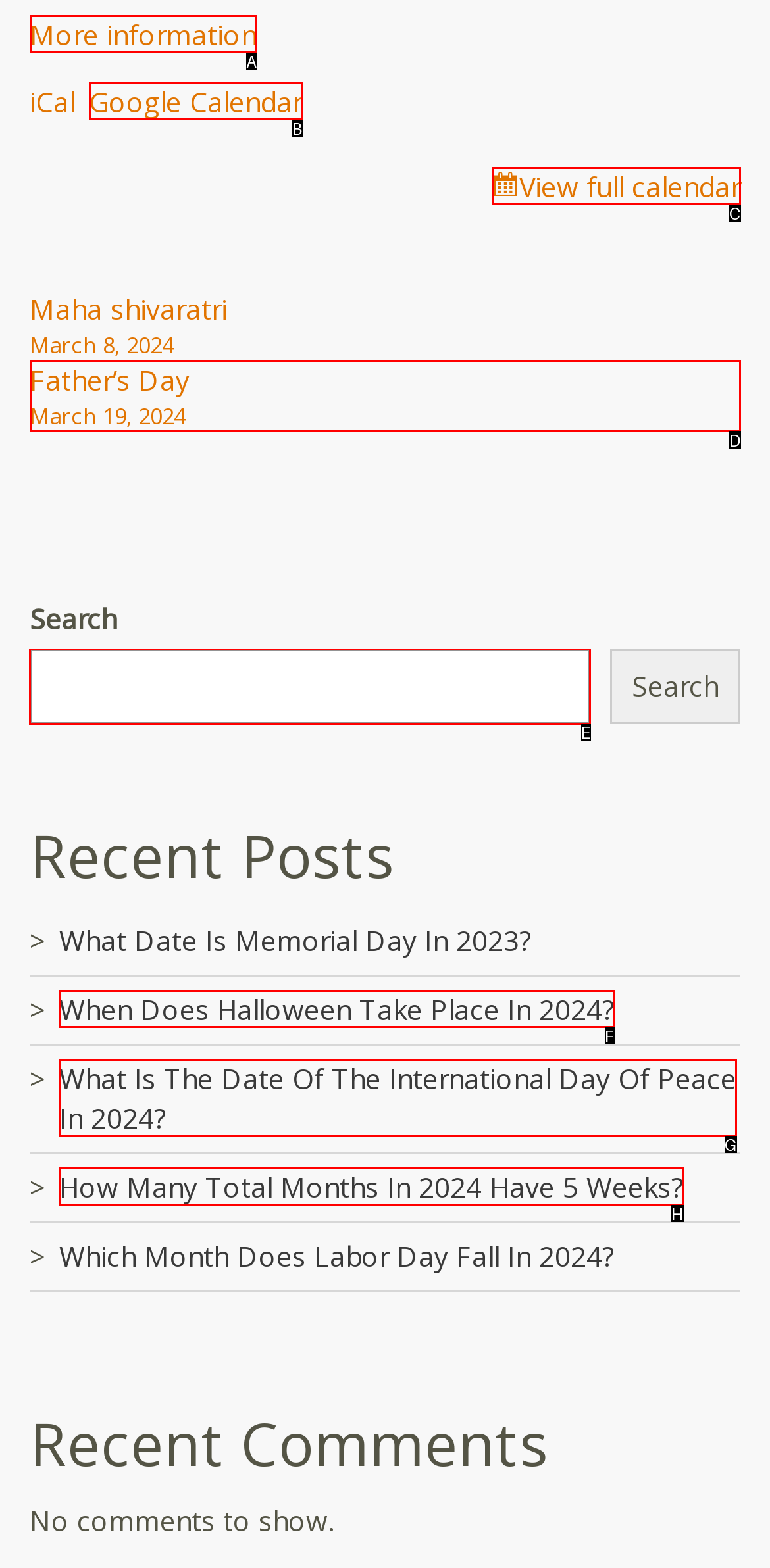Which option should be clicked to execute the following task: Search for posts? Respond with the letter of the selected option.

E